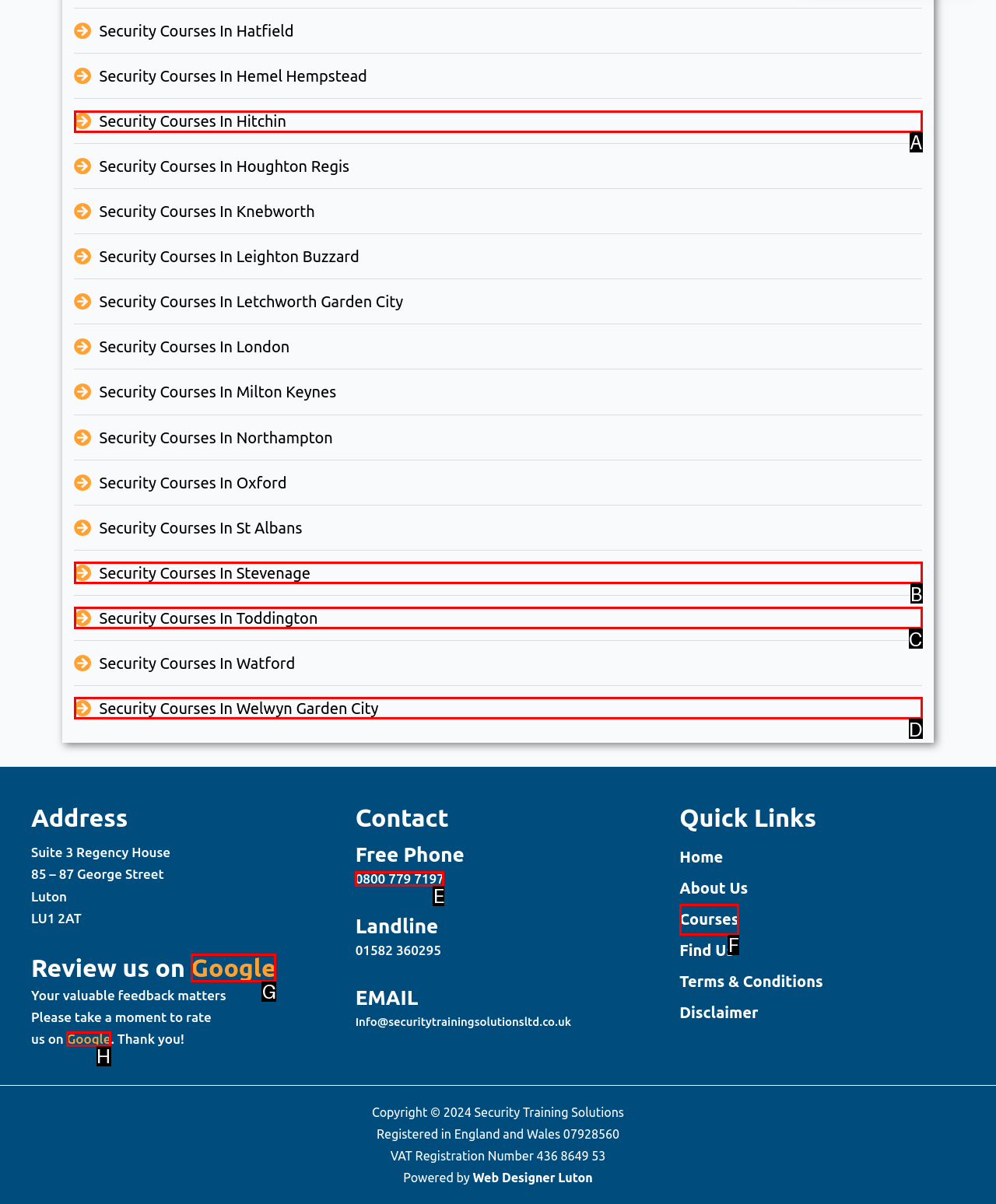Find the option you need to click to complete the following instruction: View the Fashion Project Hong Kong page
Answer with the corresponding letter from the choices given directly.

None